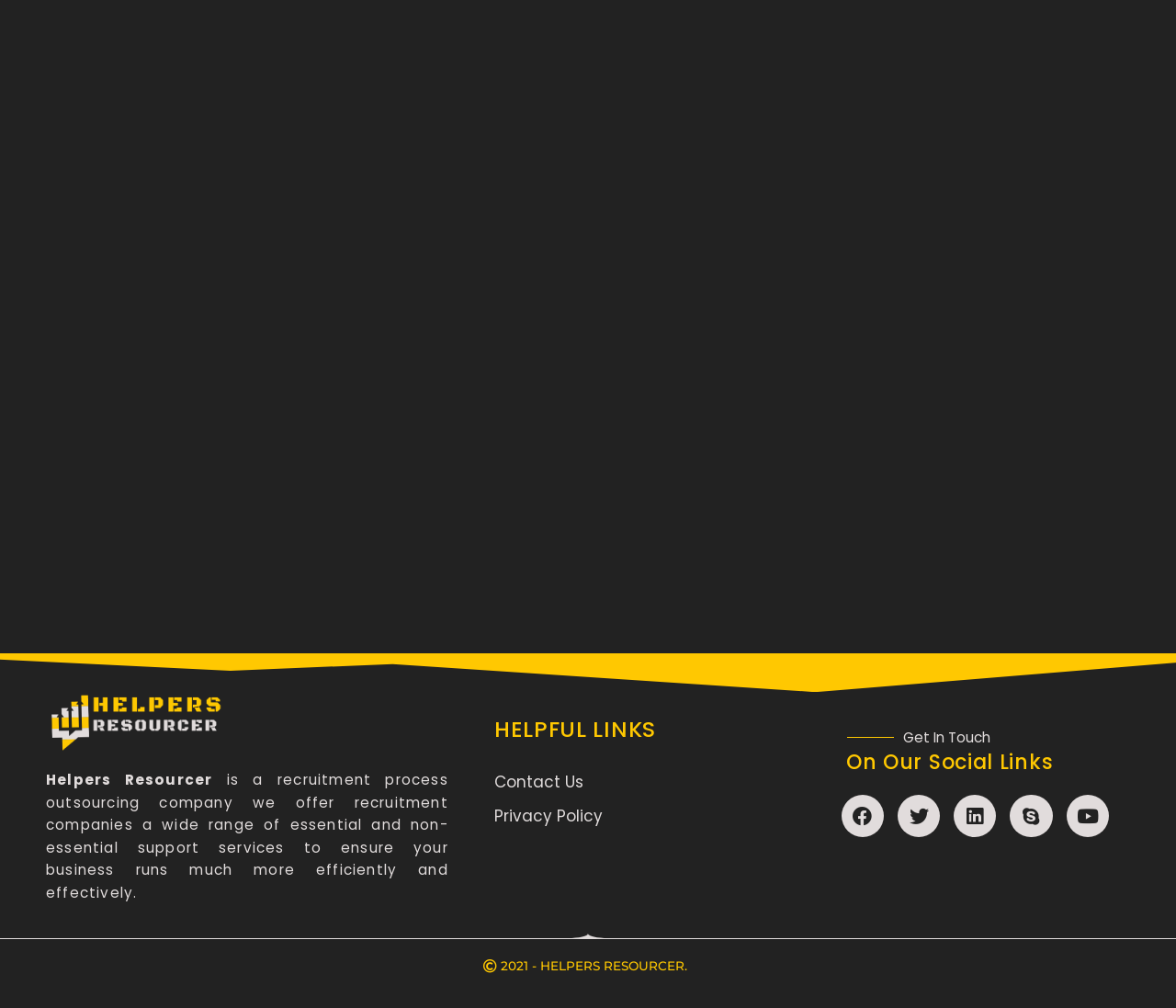Locate the bounding box coordinates of the area to click to fulfill this instruction: "Read Privacy Policy". The bounding box should be presented as four float numbers between 0 and 1, in the order [left, top, right, bottom].

[0.42, 0.798, 0.665, 0.823]